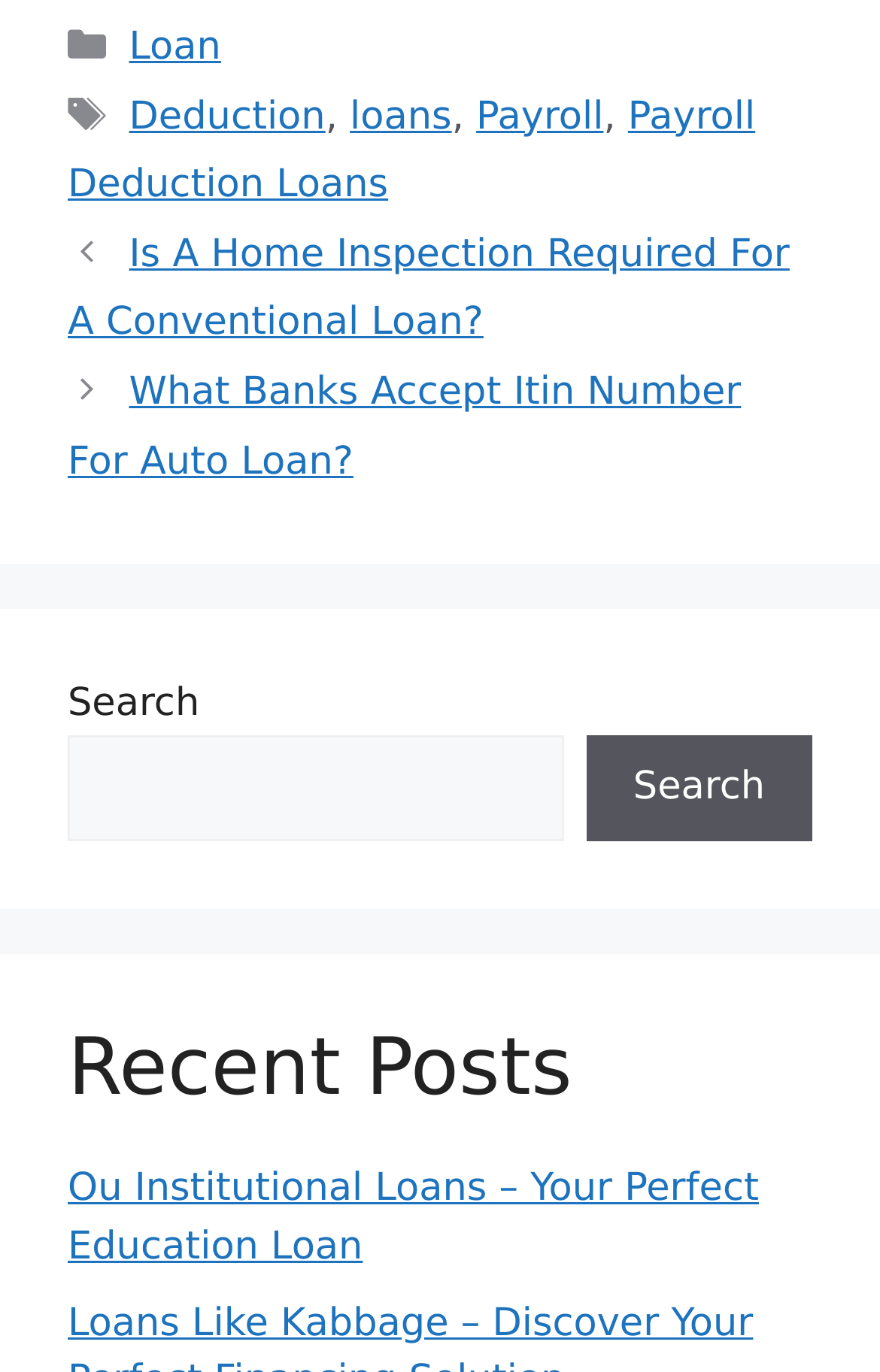Is there a navigation section on the webpage?
Using the image provided, answer with just one word or phrase.

Yes